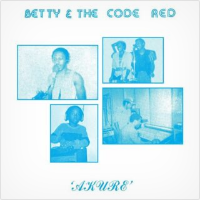Offer an in-depth description of the image shown.

The image showcases the album cover for "Akure" by Betty & The Code Red. The design features a collage of blue-tinted photographs depicting various members of the band in creative and candid scenarios: one member is singing into a microphone, while others are engaged in making music, likely capturing the spirit and energy of their performances. The upper section of the cover prominently displays the artist name "BETTY & THE CODE RED," coupled with the album title "AKURE" in a stylish, flowing font at the bottom, emphasizing a vintage aesthetic and evoking a sense of nostalgia for the genre. This album reflects the vibrant influences of afrobeat and world music, spirit-filled with artistic flair.